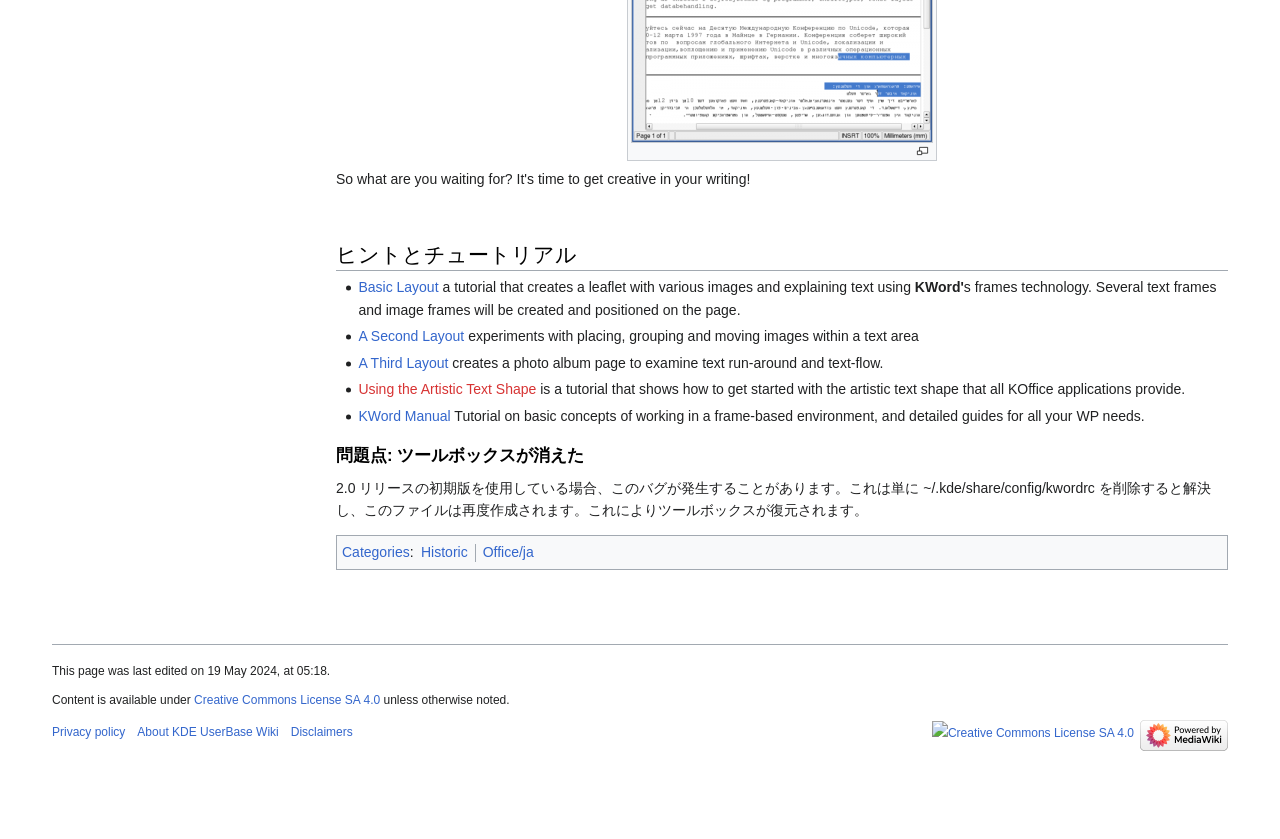What is the purpose of the 'A Second Layout' tutorial?
Please give a detailed answer to the question using the information shown in the image.

The 'A Second Layout' tutorial is about experimenting with placing, grouping, and moving images within a text area. This can be inferred from the link 'A Second Layout' and the corresponding static text description.